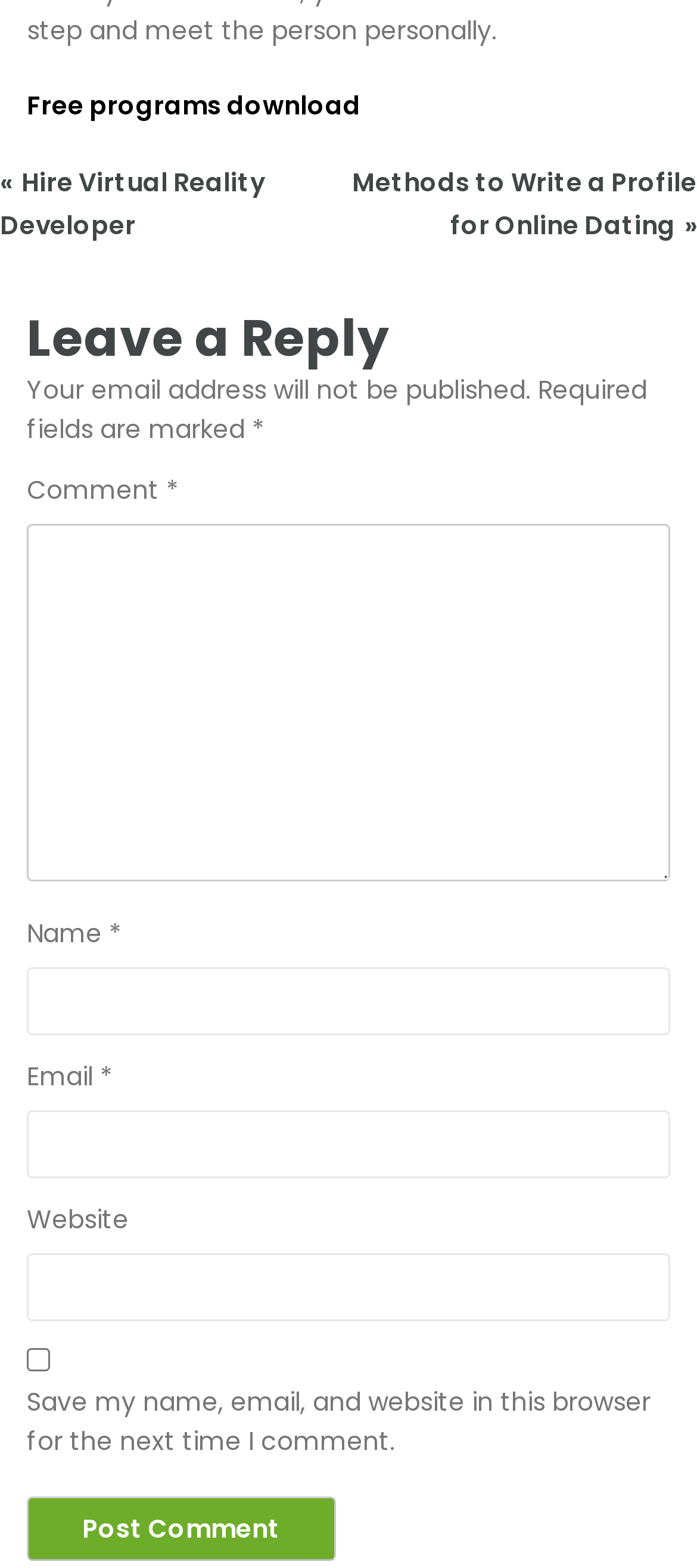Please analyze the image and give a detailed answer to the question:
What is the button at the bottom of the page for?

The button at the bottom of the page is labeled 'Post Comment', which suggests that its purpose is to submit the user's comment after they have filled in the required fields.